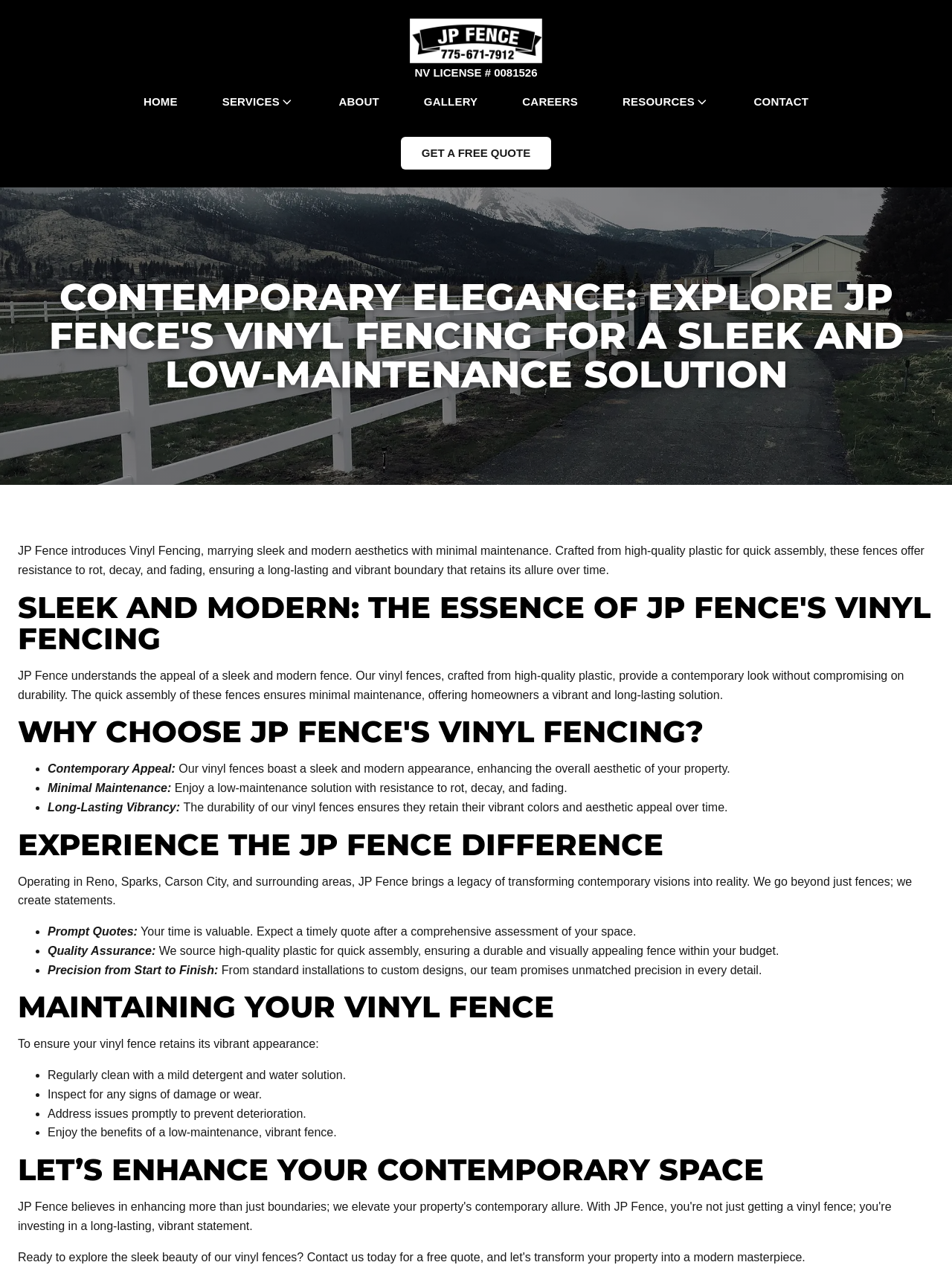From the given element description: "NV LICENSE # 0081526", find the bounding box for the UI element. Provide the coordinates as four float numbers between 0 and 1, in the order [left, top, right, bottom].

[0.43, 0.014, 0.57, 0.065]